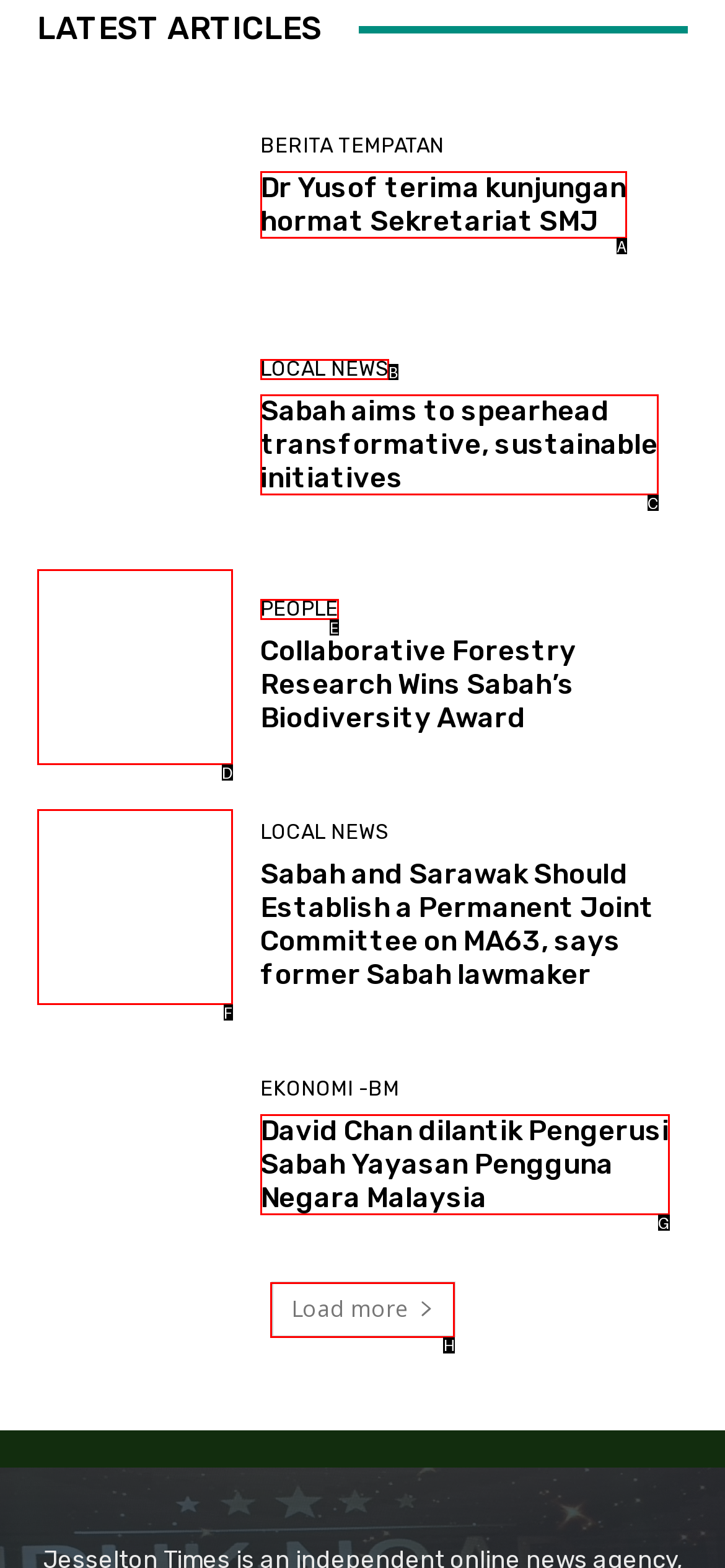To achieve the task: Load more articles, indicate the letter of the correct choice from the provided options.

H